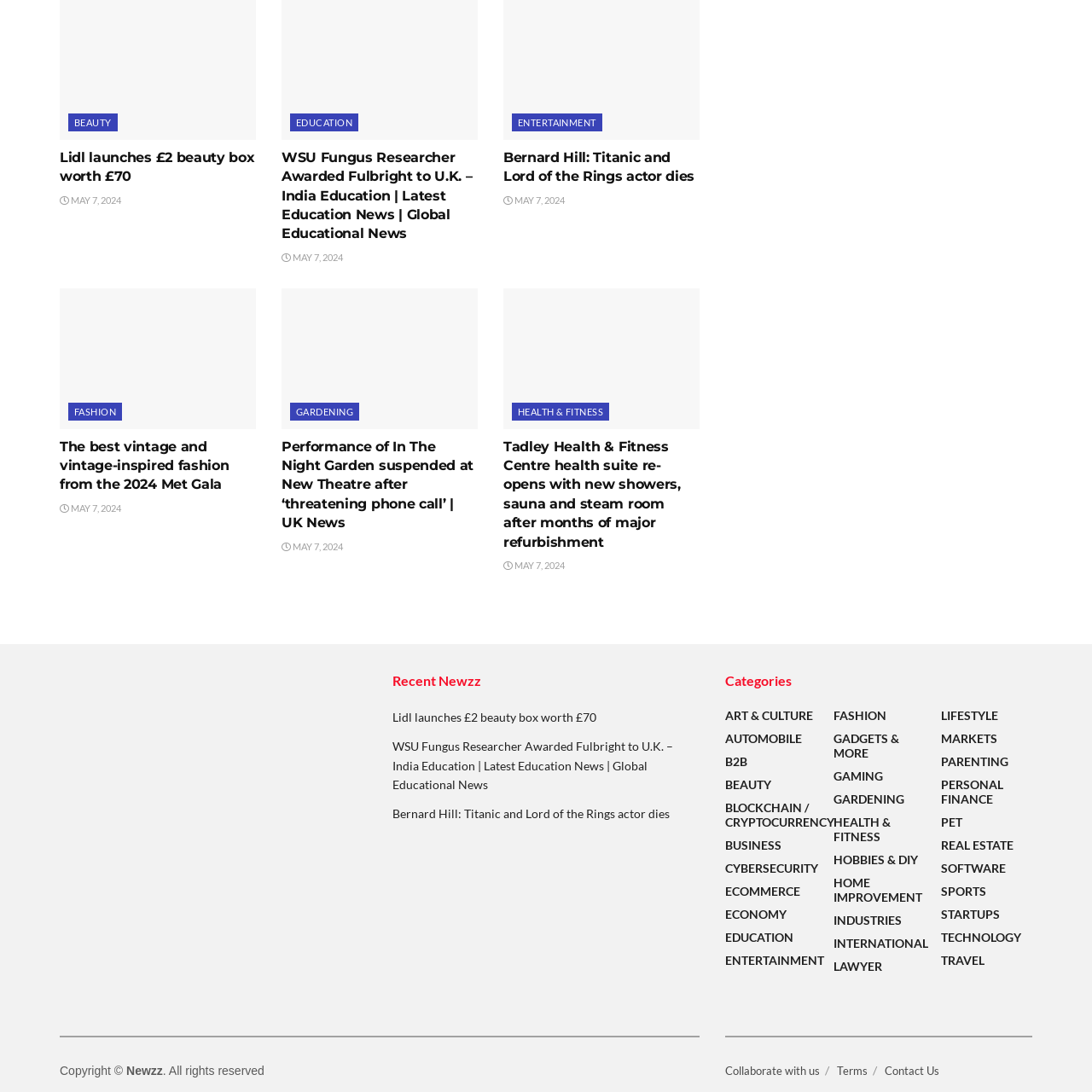Locate the bounding box of the UI element defined by this description: "TECHNOLOGY". The coordinates should be given as four float numbers between 0 and 1, formatted as [left, top, right, bottom].

[0.862, 0.851, 0.935, 0.865]